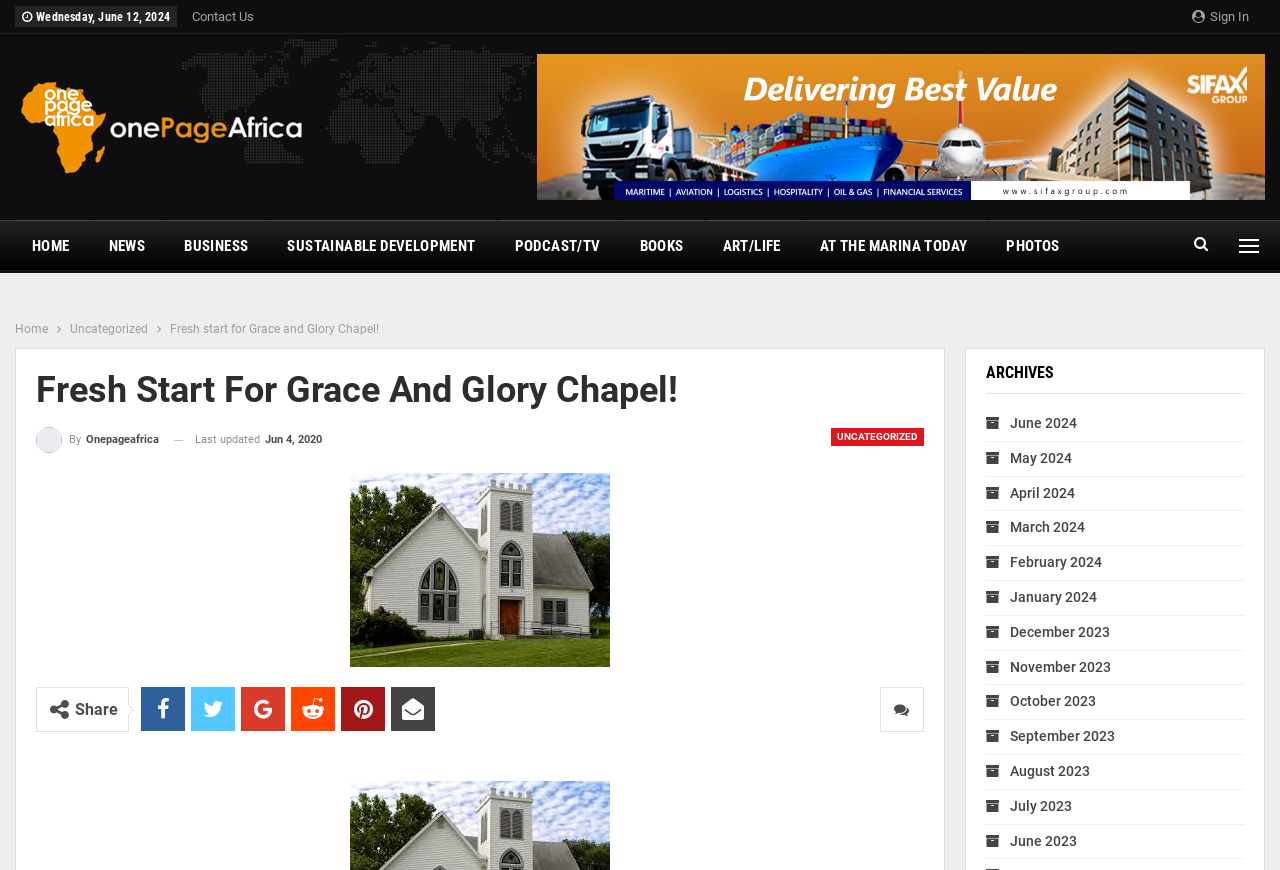Select the bounding box coordinates of the element I need to click to carry out the following instruction: "Read news".

[0.072, 0.254, 0.129, 0.311]